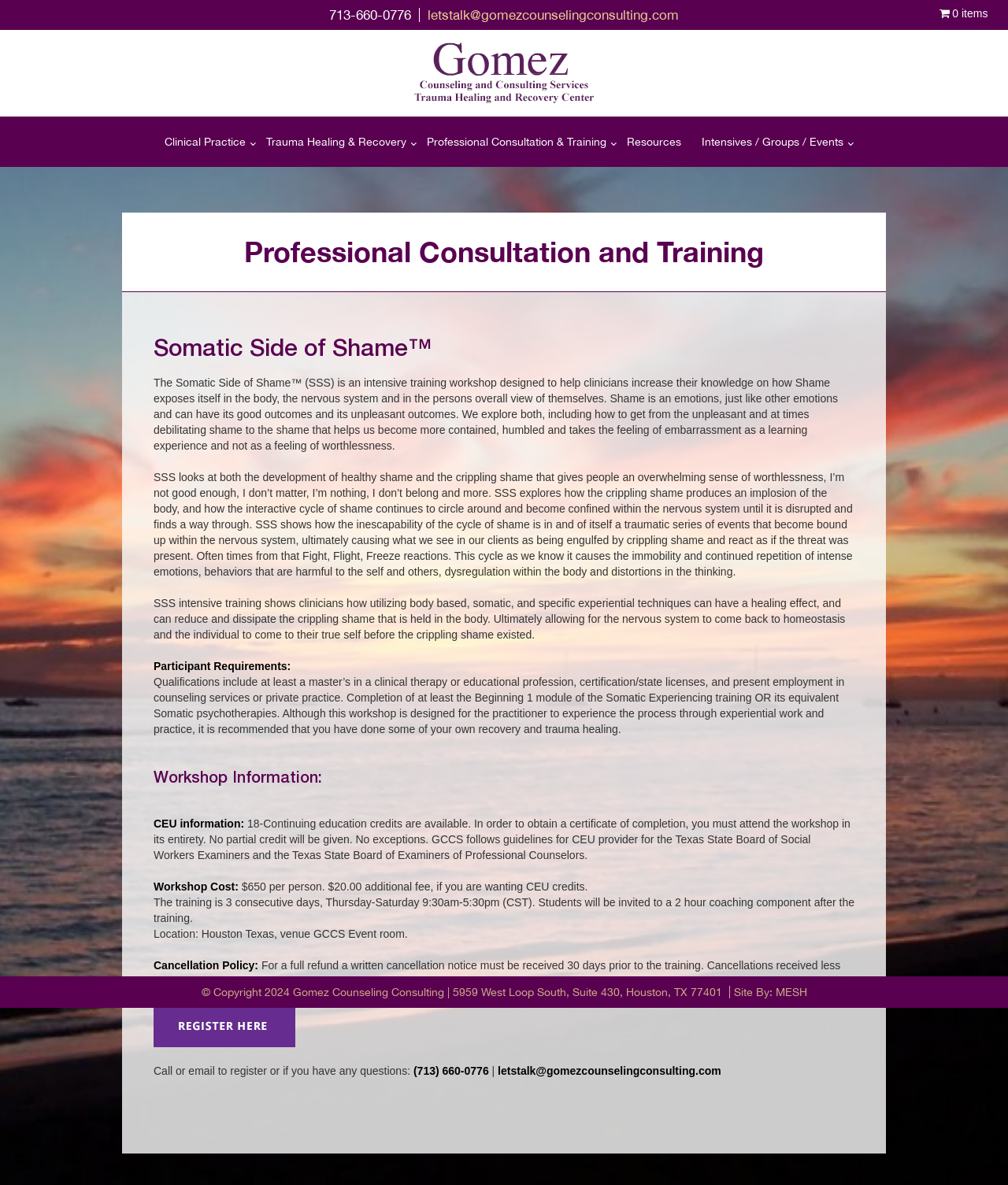What is the cost of the workshop?
Based on the screenshot, give a detailed explanation to answer the question.

I found the cost of the workshop in the 'Workshop Information' section, where it says 'Workshop Cost: $650 per person. $20.00 additional fee, if you are wanting CEU credits.'.